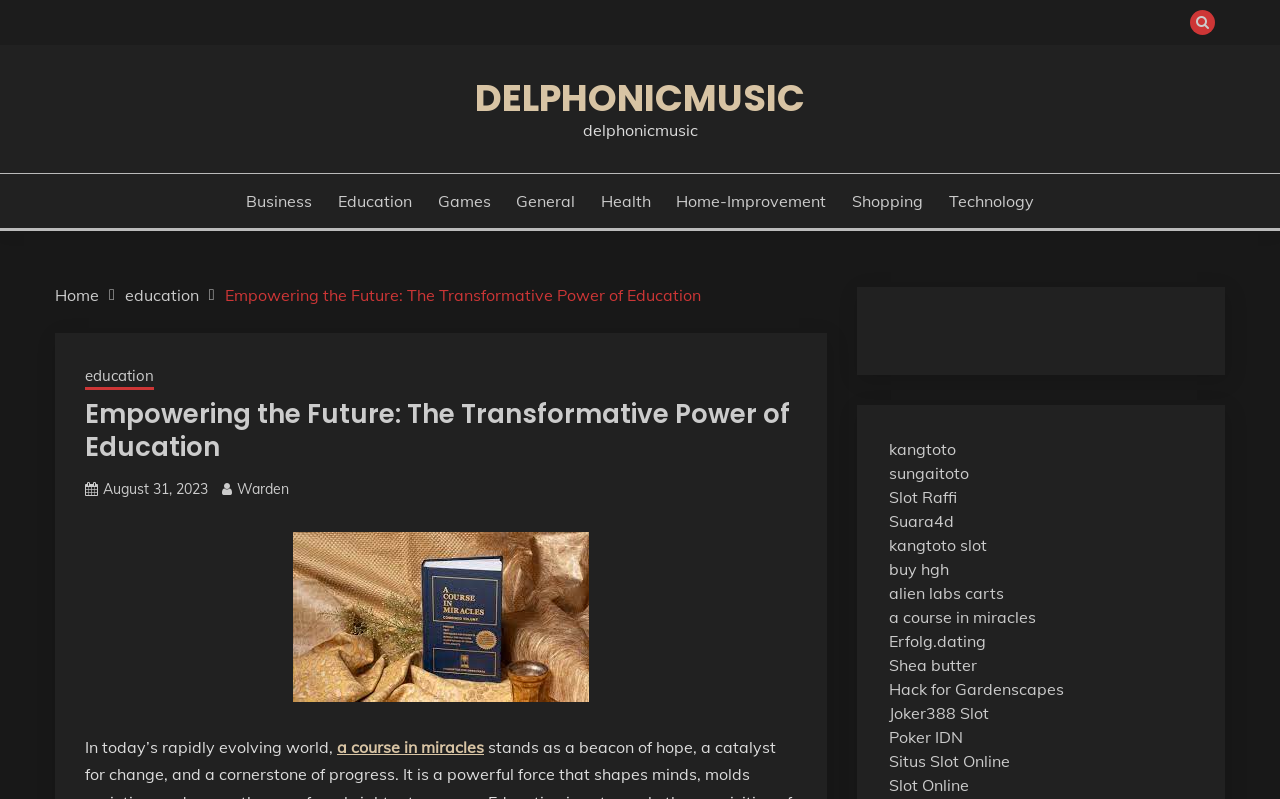Locate the bounding box coordinates of the region to be clicked to comply with the following instruction: "Explore the Empowering the Future: The Transformative Power of Education page". The coordinates must be four float numbers between 0 and 1, in the form [left, top, right, bottom].

[0.176, 0.356, 0.547, 0.381]